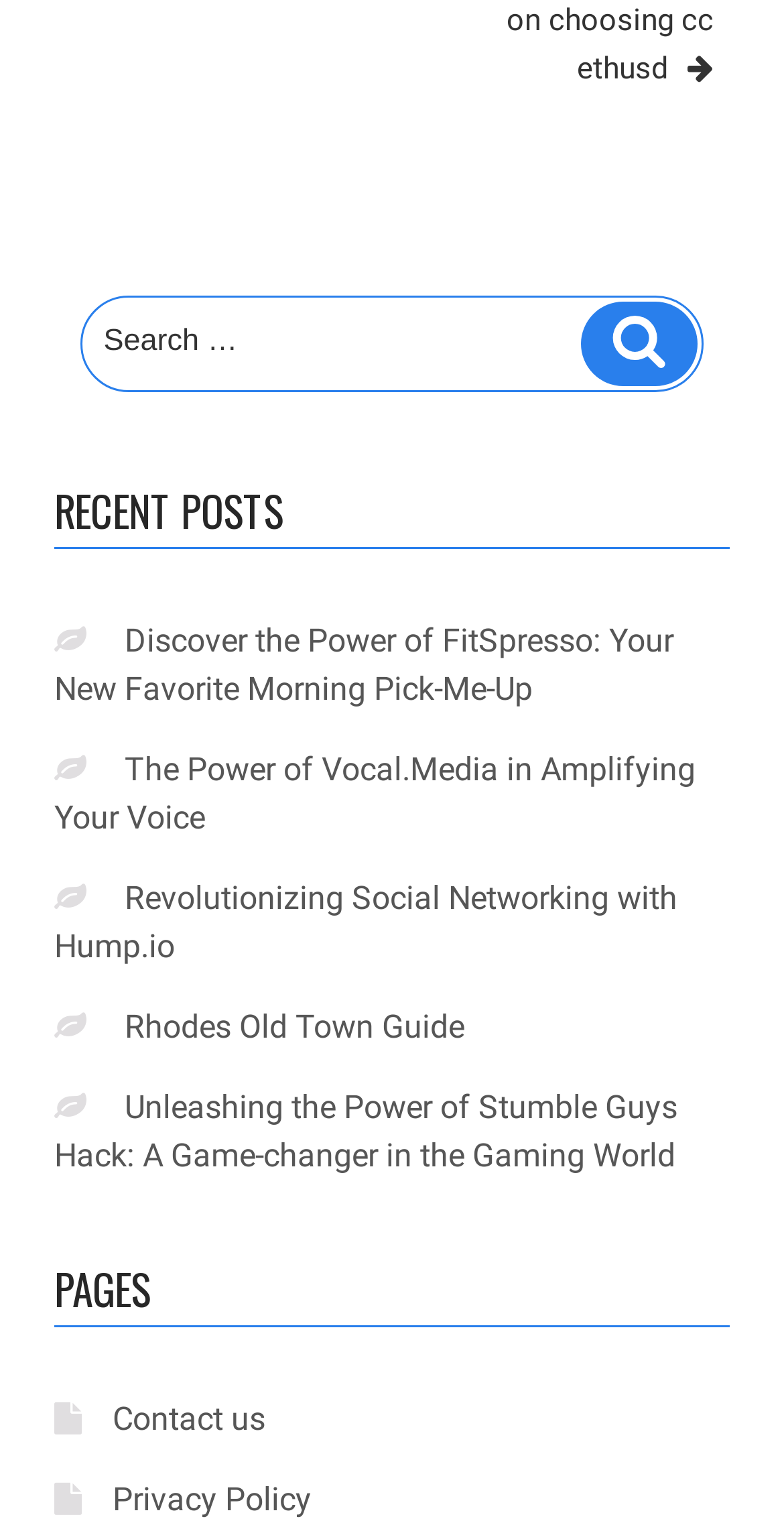What is the last link under 'PAGES'?
Based on the screenshot, respond with a single word or phrase.

Privacy Policy